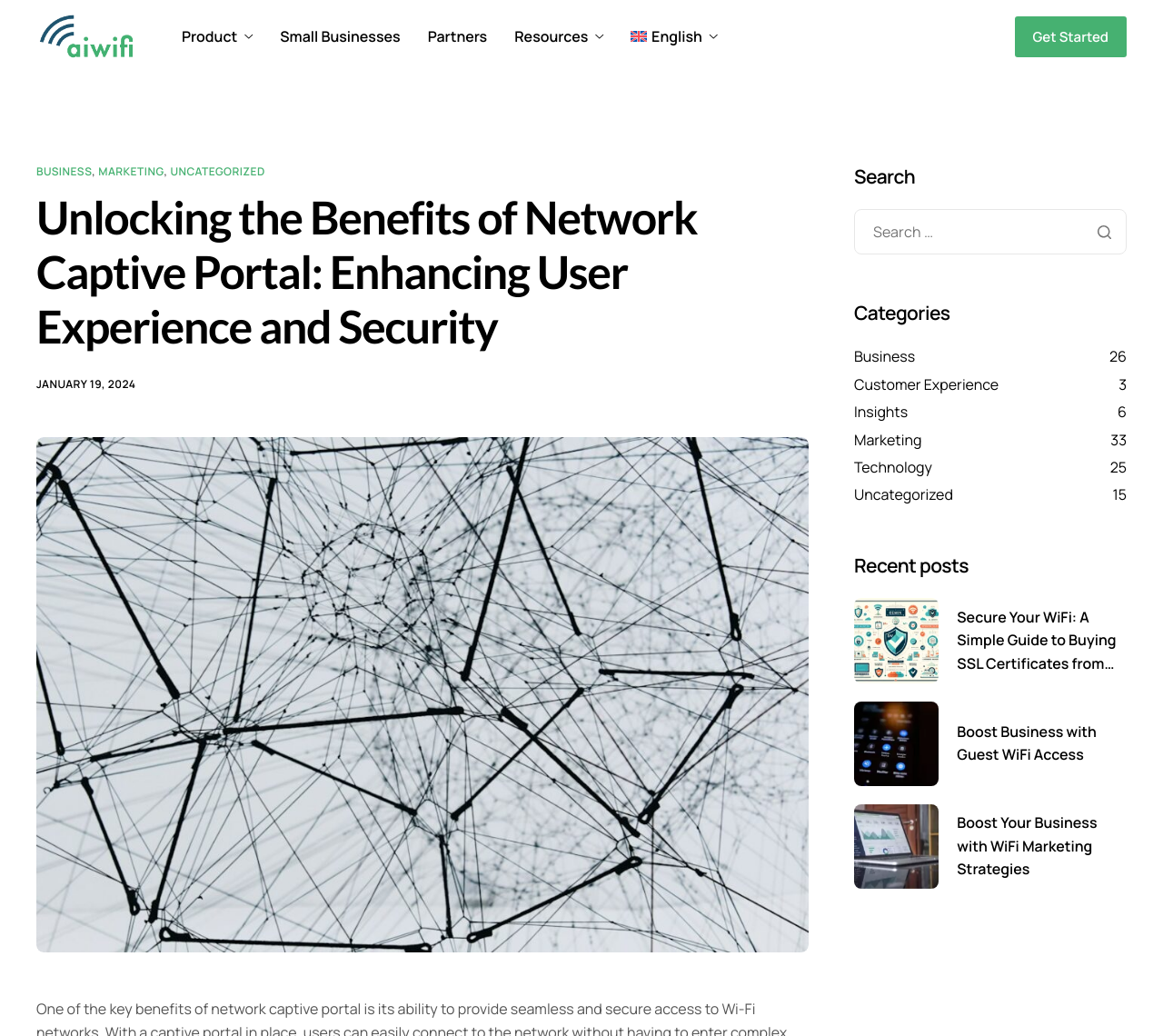Determine the bounding box coordinates of the element that should be clicked to execute the following command: "Search for something".

[0.734, 0.202, 0.969, 0.246]